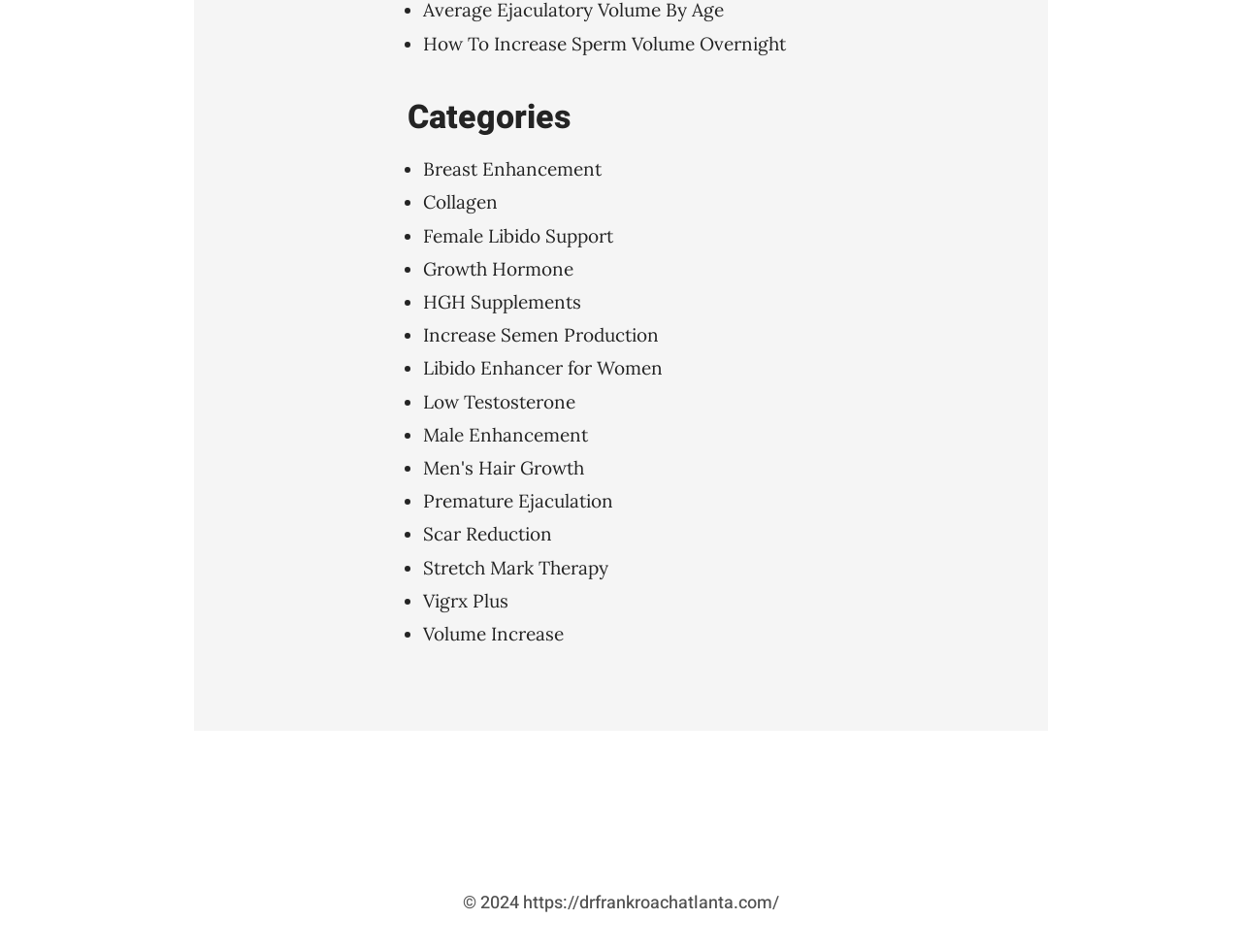Please predict the bounding box coordinates of the element's region where a click is necessary to complete the following instruction: "Learn about 'Vigrx Plus'". The coordinates should be represented by four float numbers between 0 and 1, i.e., [left, top, right, bottom].

[0.341, 0.618, 0.409, 0.643]